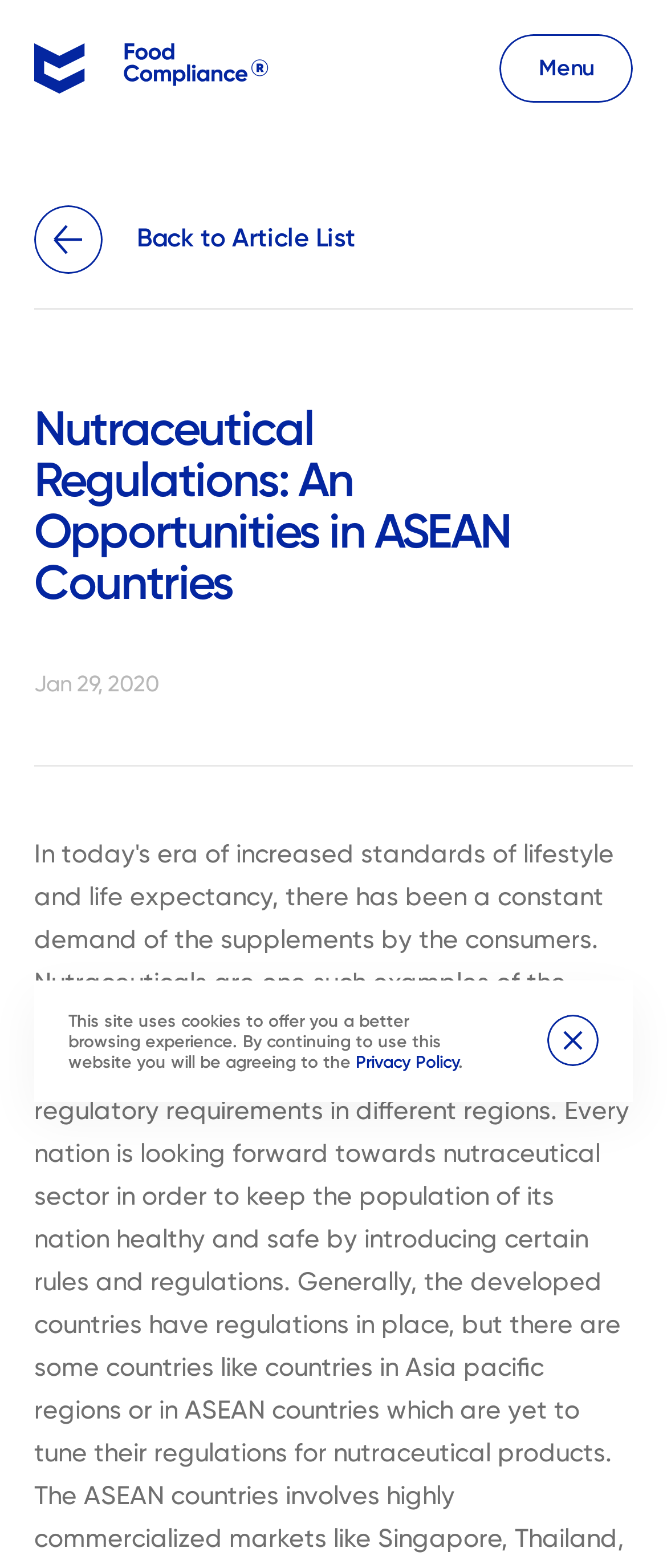What is the purpose of the button at the bottom of the cookie consent dialog? Look at the image and give a one-word or short phrase answer.

Accept use of cookies